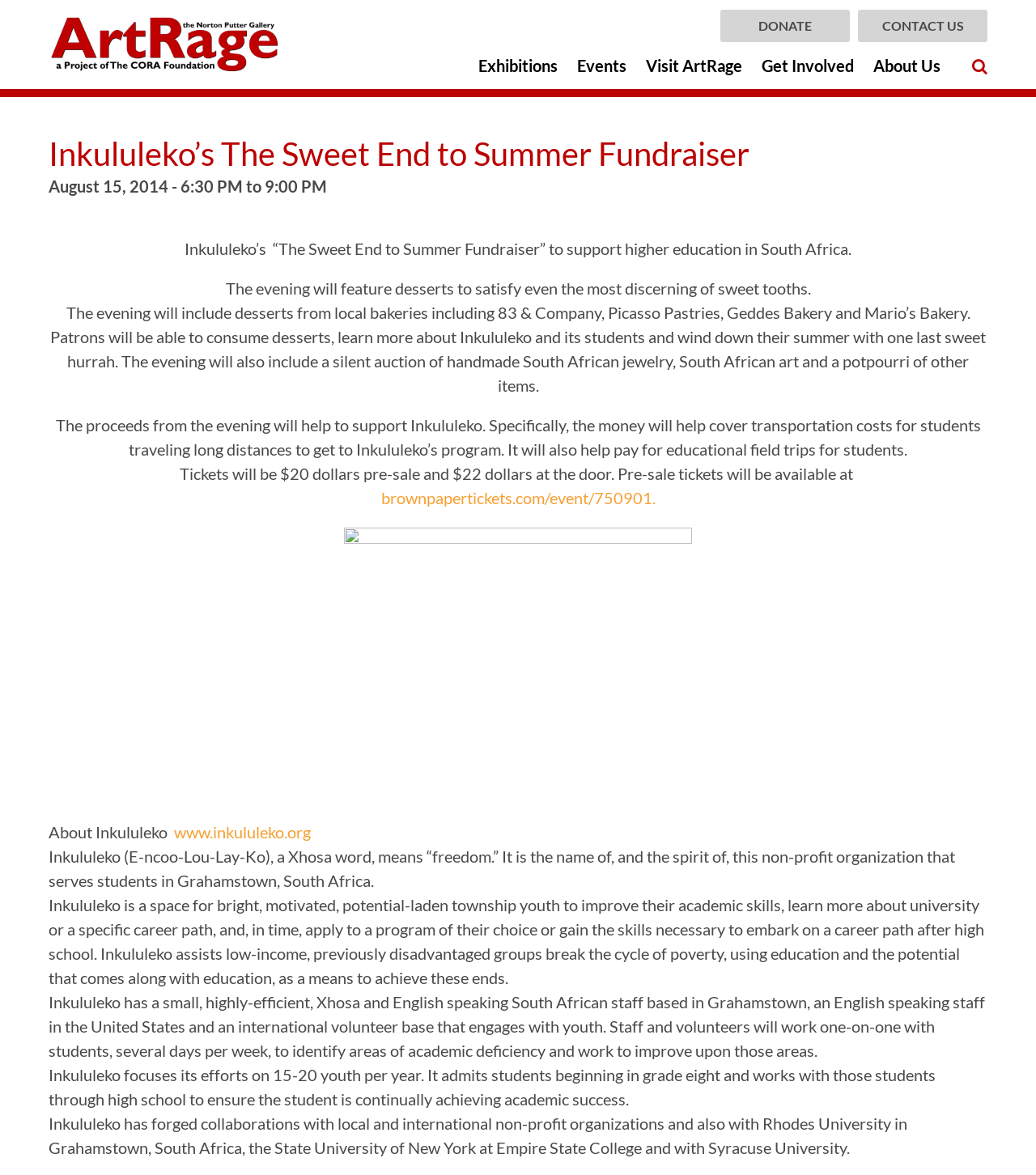Find the bounding box coordinates for the area that must be clicked to perform this action: "Click the DONATE link".

[0.695, 0.008, 0.82, 0.036]